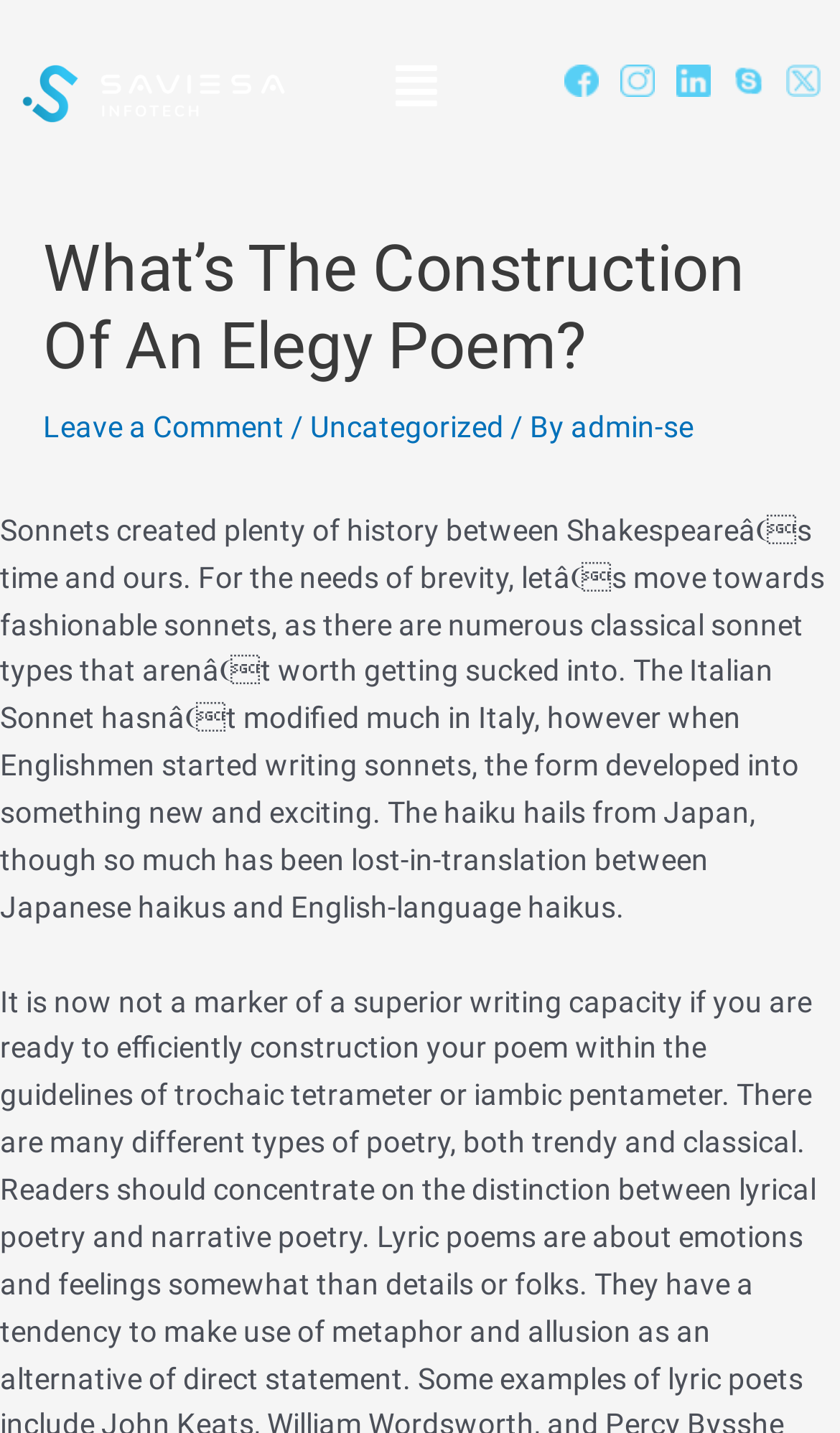Please analyze the image and provide a thorough answer to the question:
What is the author of the poem?

The author of the poem is admin-se, as indicated by the text 'By admin-se' located below the heading.